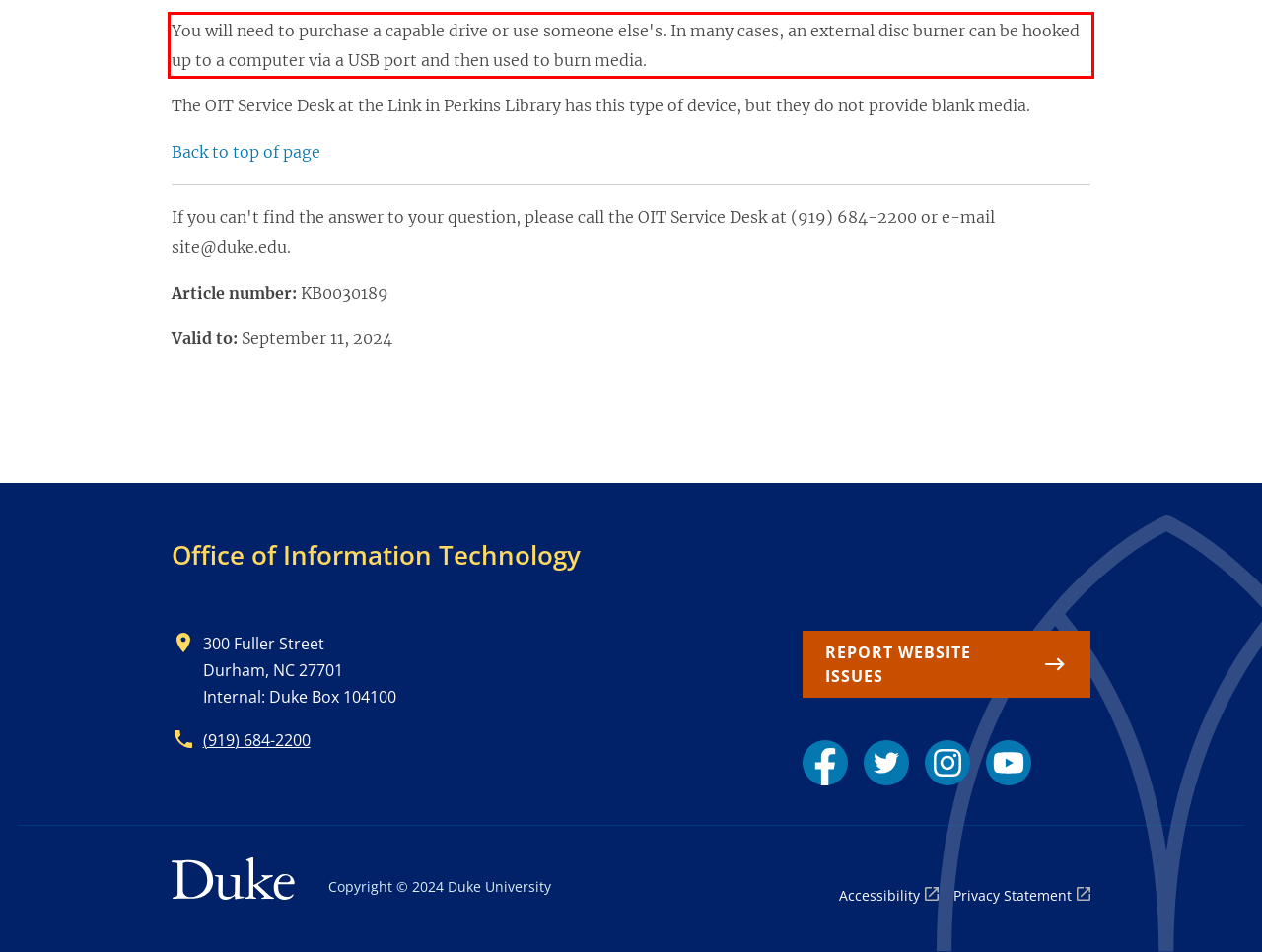Please take the screenshot of the webpage, find the red bounding box, and generate the text content that is within this red bounding box.

You will need to purchase a capable drive or use someone else's. In many cases, an external disc burner can be hooked up to a computer via a USB port and then used to burn media.